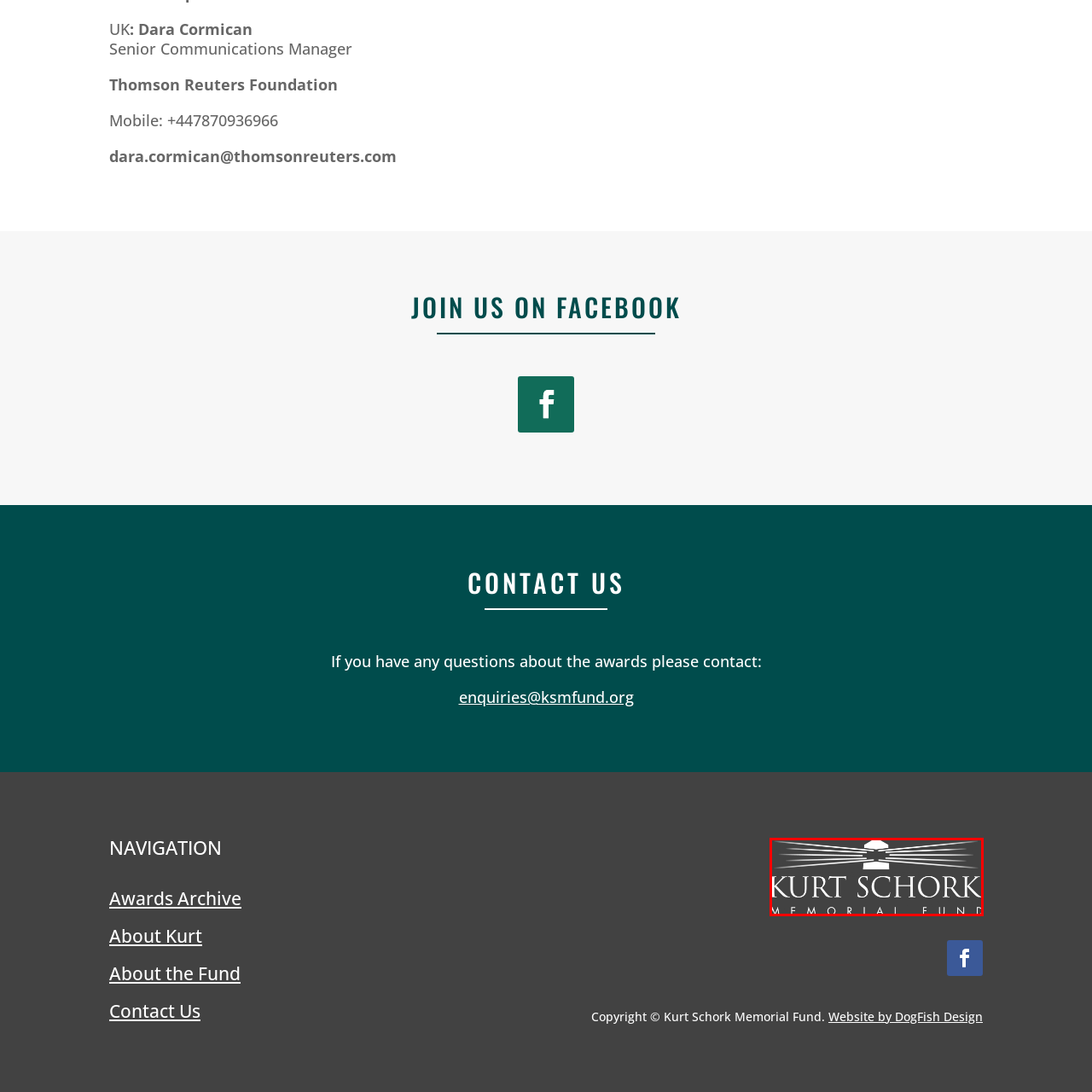Please scrutinize the portion of the image inside the purple boundary and provide an elaborate answer to the question below, relying on the visual elements: 
What is the purpose of the organization represented by the logo?

The organization, represented by the logo, is dedicated to honoring the legacy of Kurt Schork, an important figure in journalism, through various initiatives and awards that support aspiring journalists and promote integrity in the media.